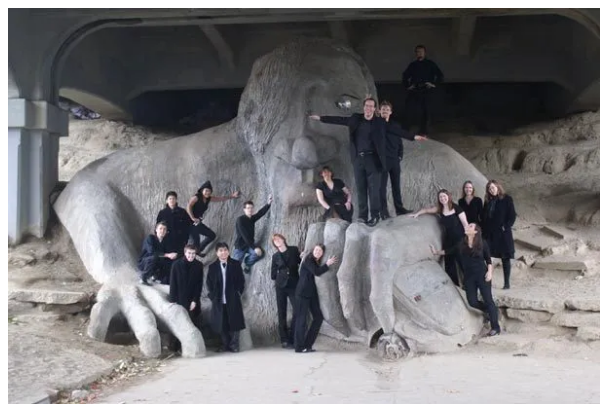Create an elaborate description of the image, covering every aspect.

The image captures a lively gathering of musicians from the Seattle Metropolitan Chamber Orchestra, as they pose playfully around the iconic Fremont Troll, a large concrete sculpture located under the Aurora Bridge in Seattle. Dressed in matching dark attire, the members are seen interacting with the giant statue, some climbing on its outstretched hand while others strike fun poses in front of it. The scene reflects a blend of artistic expression and local charm, embodying the spirit of community and creativity in Seattle's vibrant classical music scene for the month of October. The occasion is likely tied to an upcoming performance or celebration, giving a festive flair to the rehearsal or promotional photo.